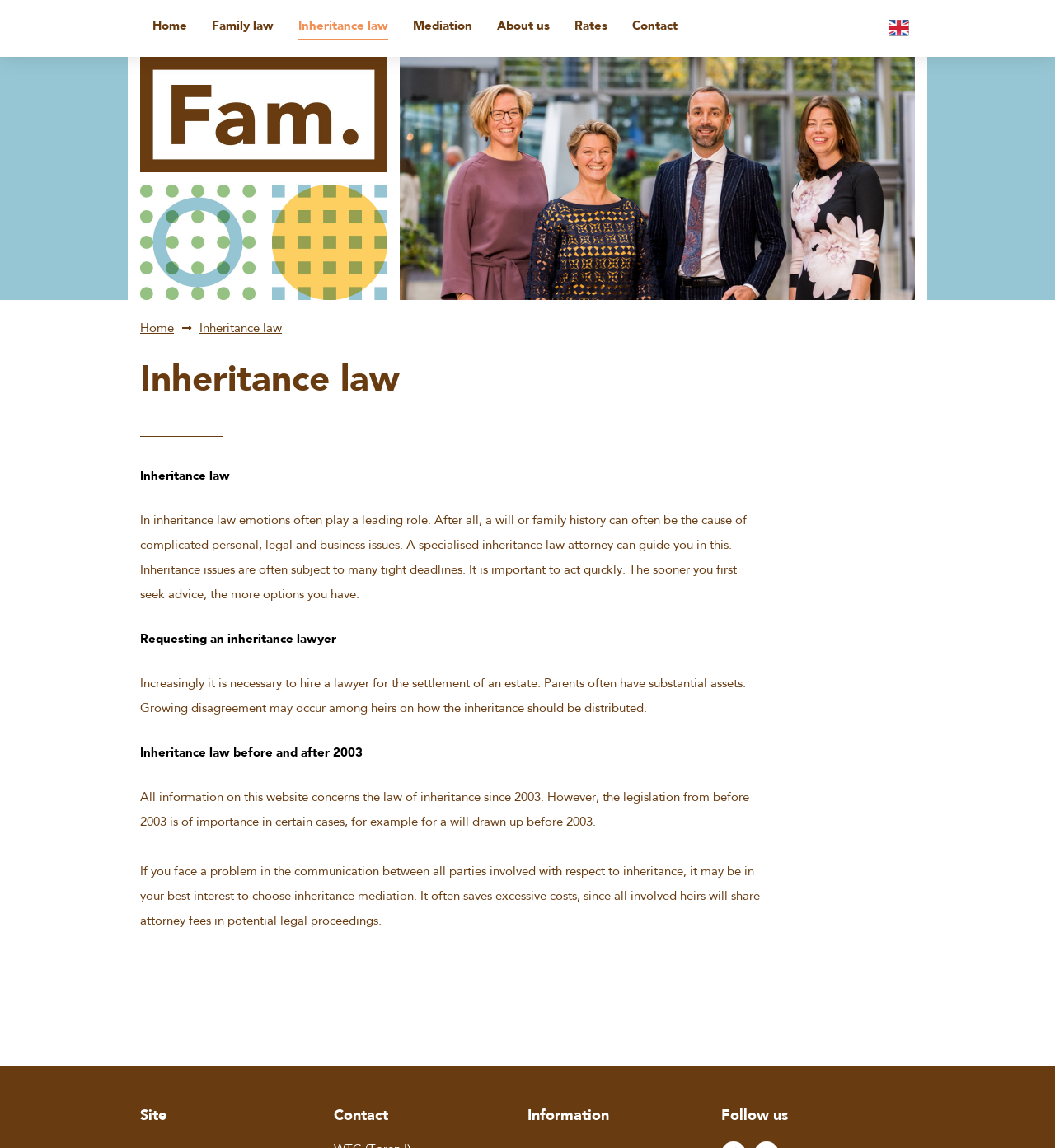What is the position of the 'Home' link?
Please look at the screenshot and answer using one word or phrase.

Top left